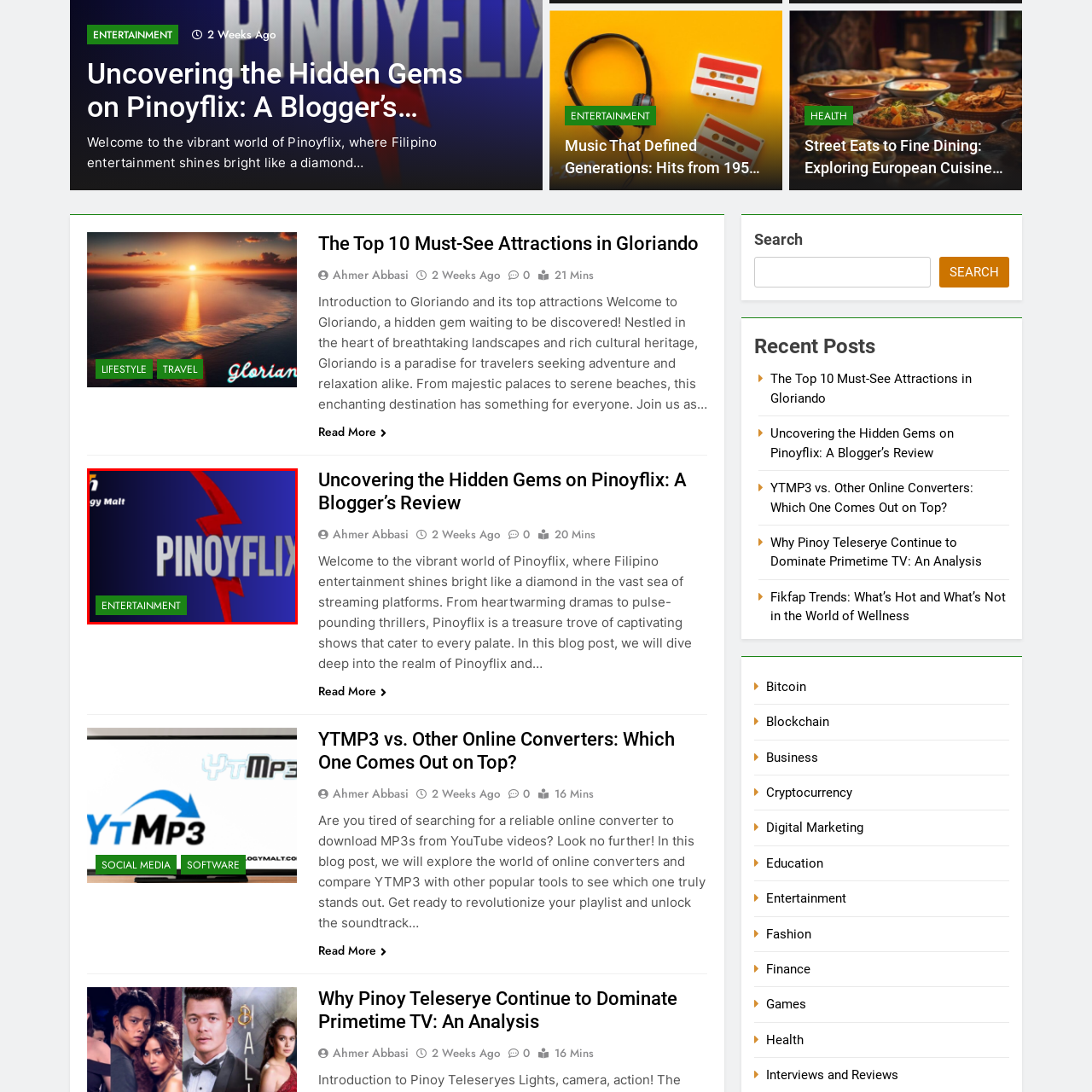Focus on the area marked by the red box, What type of content does Pinoyflix offer? 
Answer briefly using a single word or phrase.

Filipino entertainment